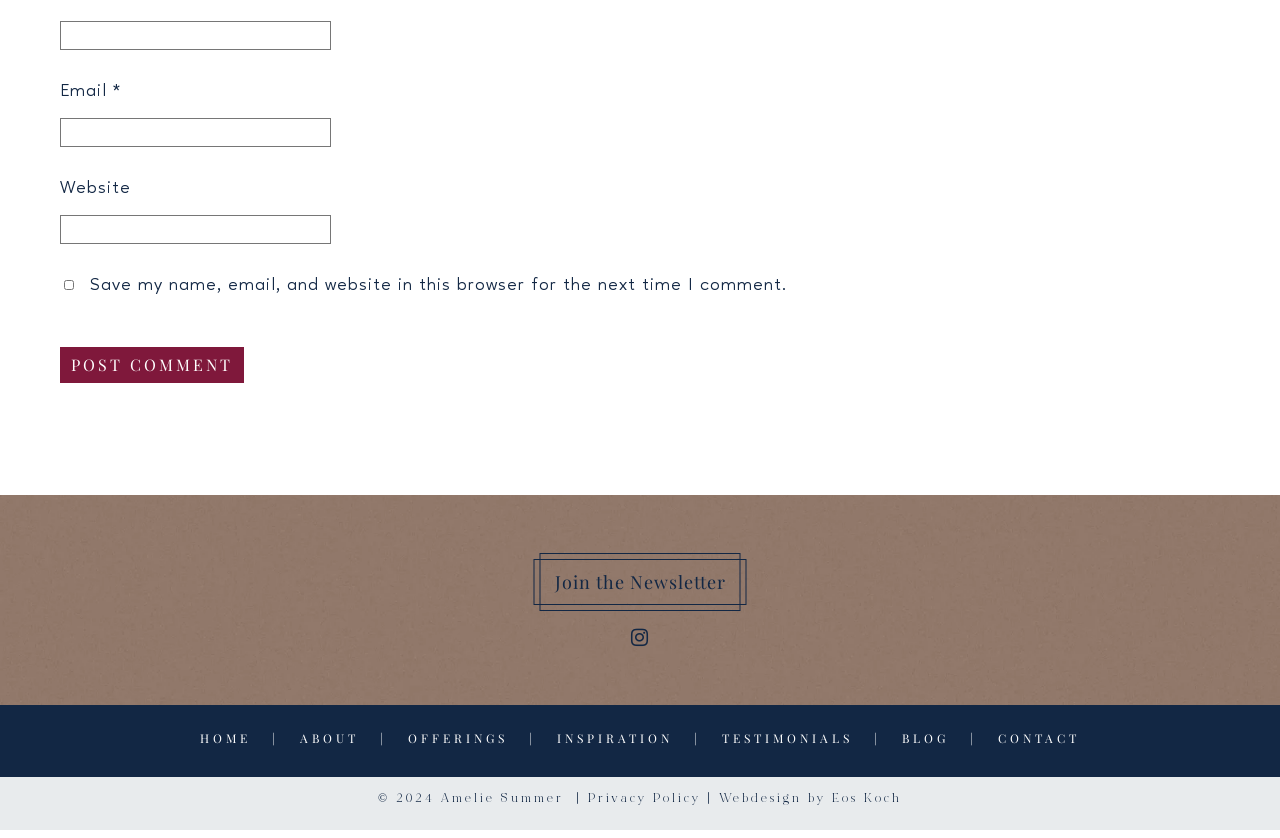Locate the bounding box coordinates of the item that should be clicked to fulfill the instruction: "Follow the instagram link".

[0.493, 0.753, 0.507, 0.777]